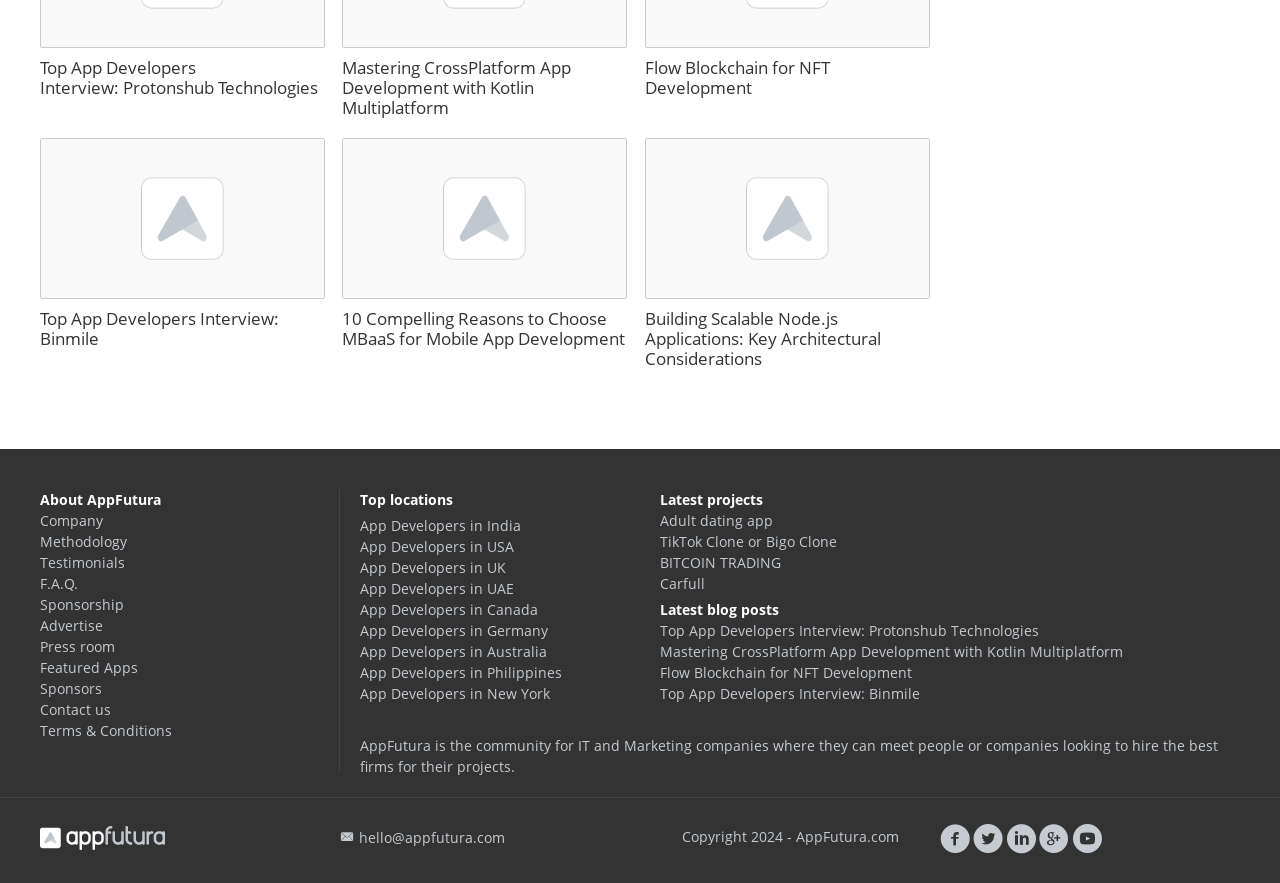What is the topic of the latest blog post mentioned on this webpage?
Refer to the image and give a detailed answer to the query.

The latest blog post is mentioned under the static text 'Latest blog posts' and the topic is an interview with Binmile, a top app developer.